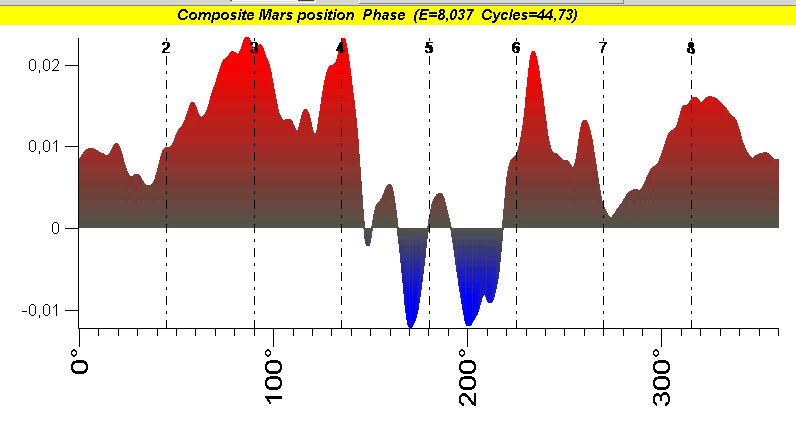Explain the image thoroughly, mentioning every notable detail.

This image illustrates the "Composite Mars Position Phase," showcasing a graphical representation of Mars' phases and their effect on data metrics over a circular range of 0° to 360°. The graph features varying colors, with red indicating high values and blue indicating low values. 

Vertical dashed lines mark specific phase points, labeled from 1 to 8, providing clarity on critical phases of Mars. The y-axis represents the numerical values associated with these phases, while the x-axis denotes the angle in degrees, suggesting a cyclical pattern of Mars' influence. This graphic is part of a discussion on how planetary phases, particularly that of Mars, can correlate with stock market trends, indicating potential fluctuations in prices related to these planetary positions. 

Overall, the image serves to visualize how the cyclical nature of Mars can impact financial data, contributing to ongoing research in astrological correlations with market behavior.